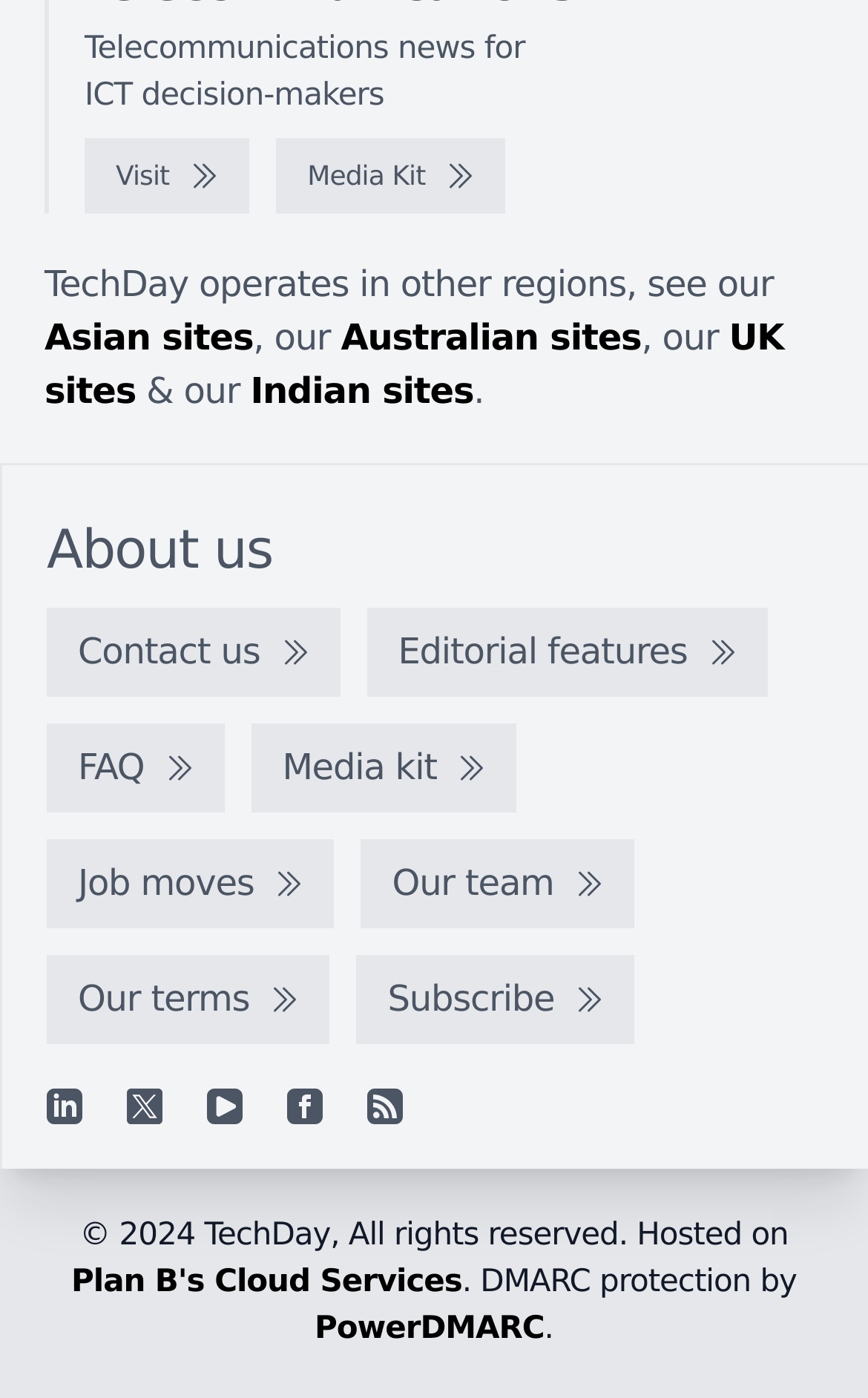Locate the bounding box coordinates of the segment that needs to be clicked to meet this instruction: "Subscribe to the newsletter".

[0.411, 0.684, 0.731, 0.748]